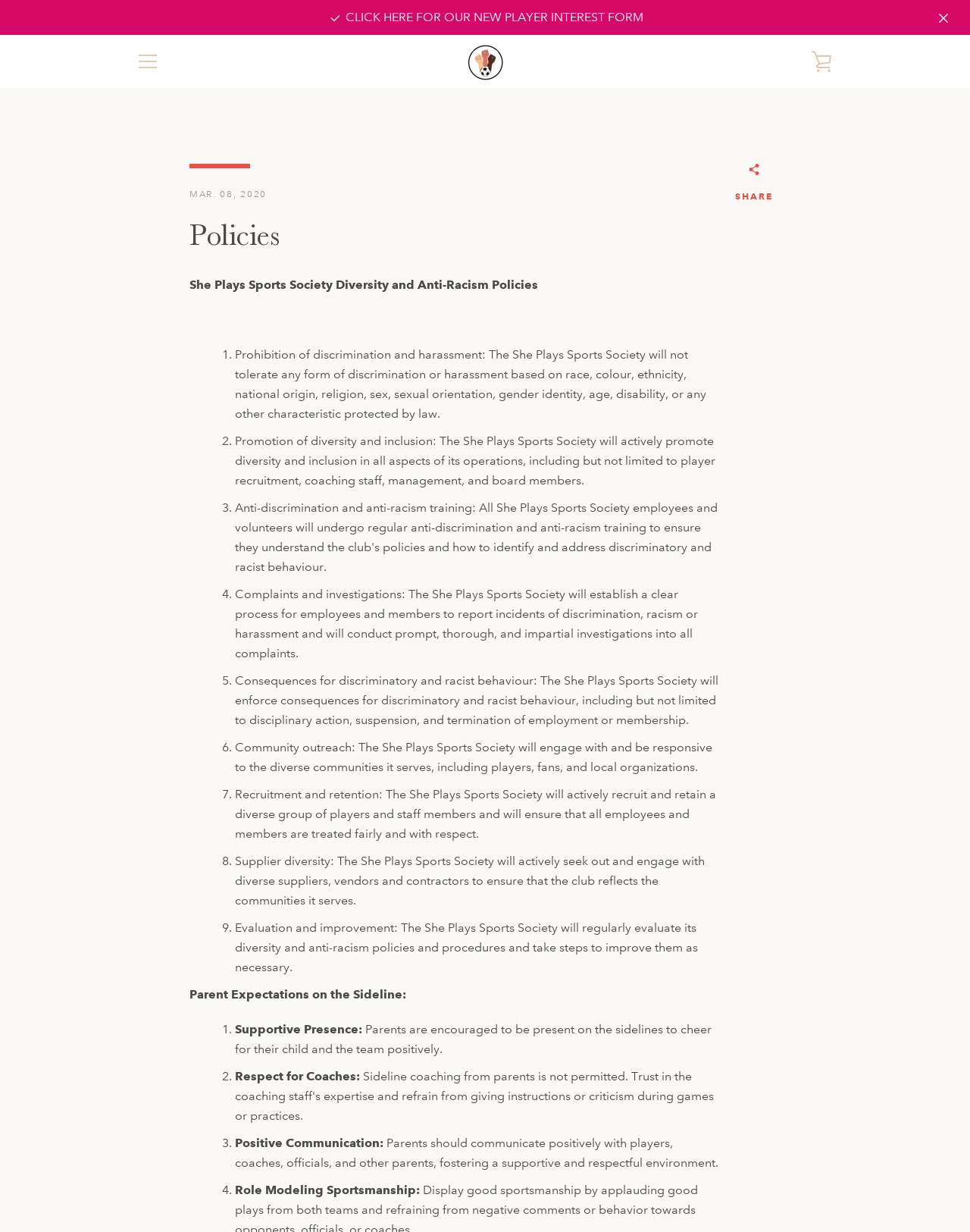Pinpoint the bounding box coordinates of the element that must be clicked to accomplish the following instruction: "Click the 'MENU' button". The coordinates should be in the format of four float numbers between 0 and 1, i.e., [left, top, right, bottom].

[0.133, 0.034, 0.172, 0.065]